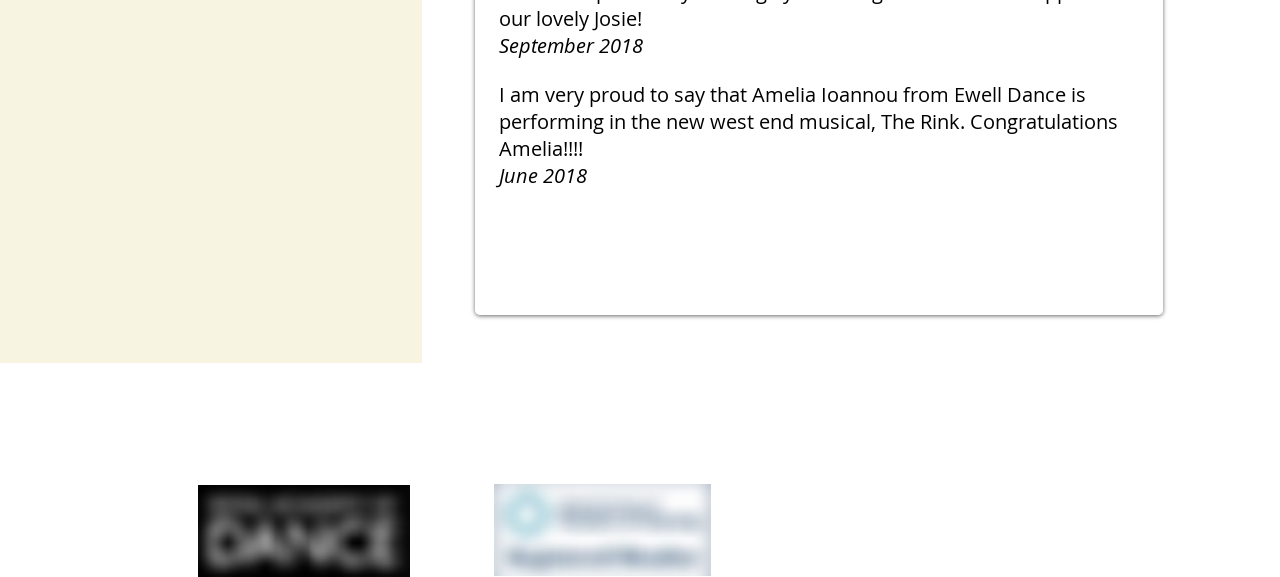What is the name of the dance school?
Give a one-word or short phrase answer based on the image.

Ewell Dance